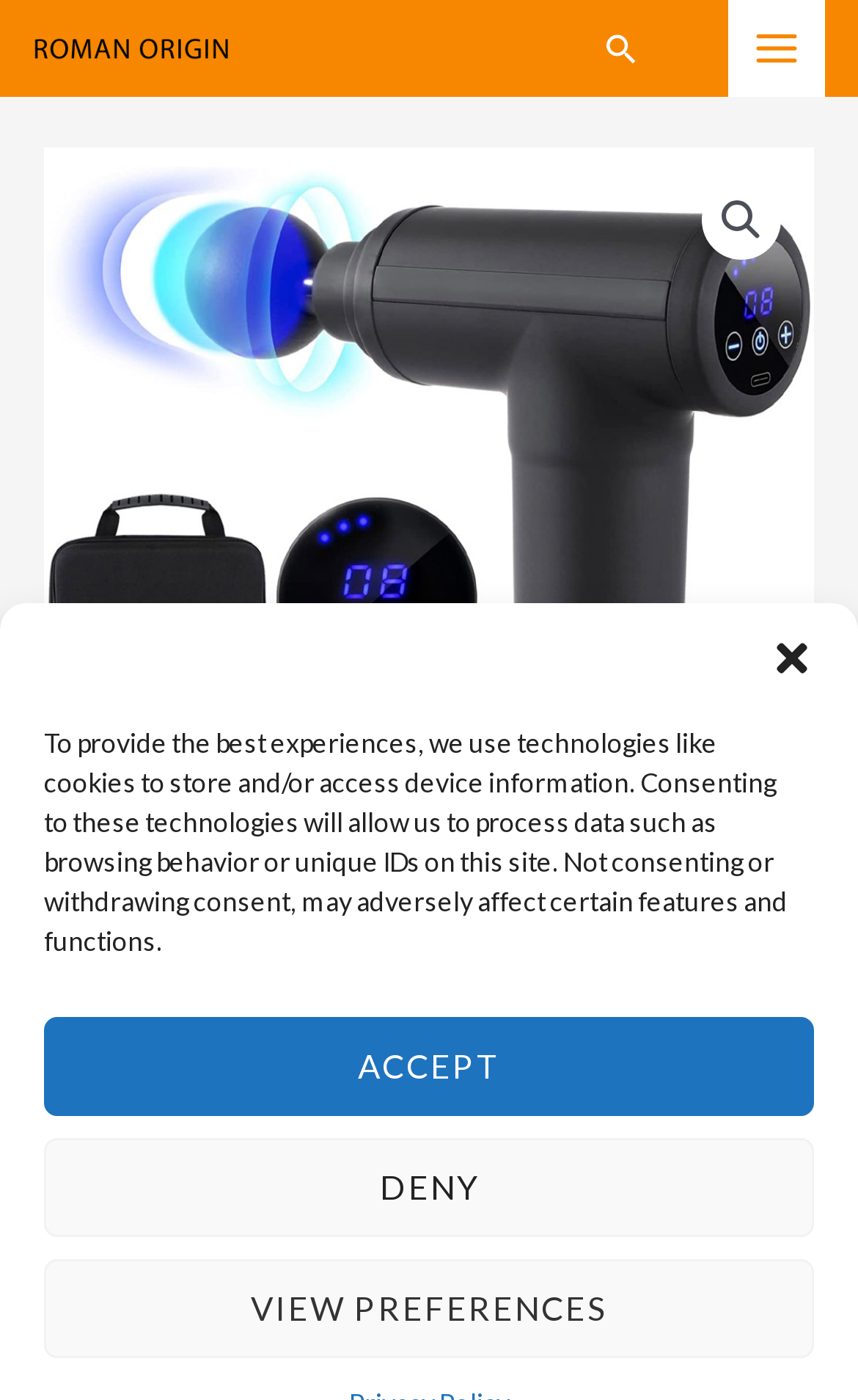Can you give a detailed response to the following question using the information from the image? What is the shipping policy?

I found a text element with the text '+ Free Shipping', which indicates that the shipping policy is free shipping.